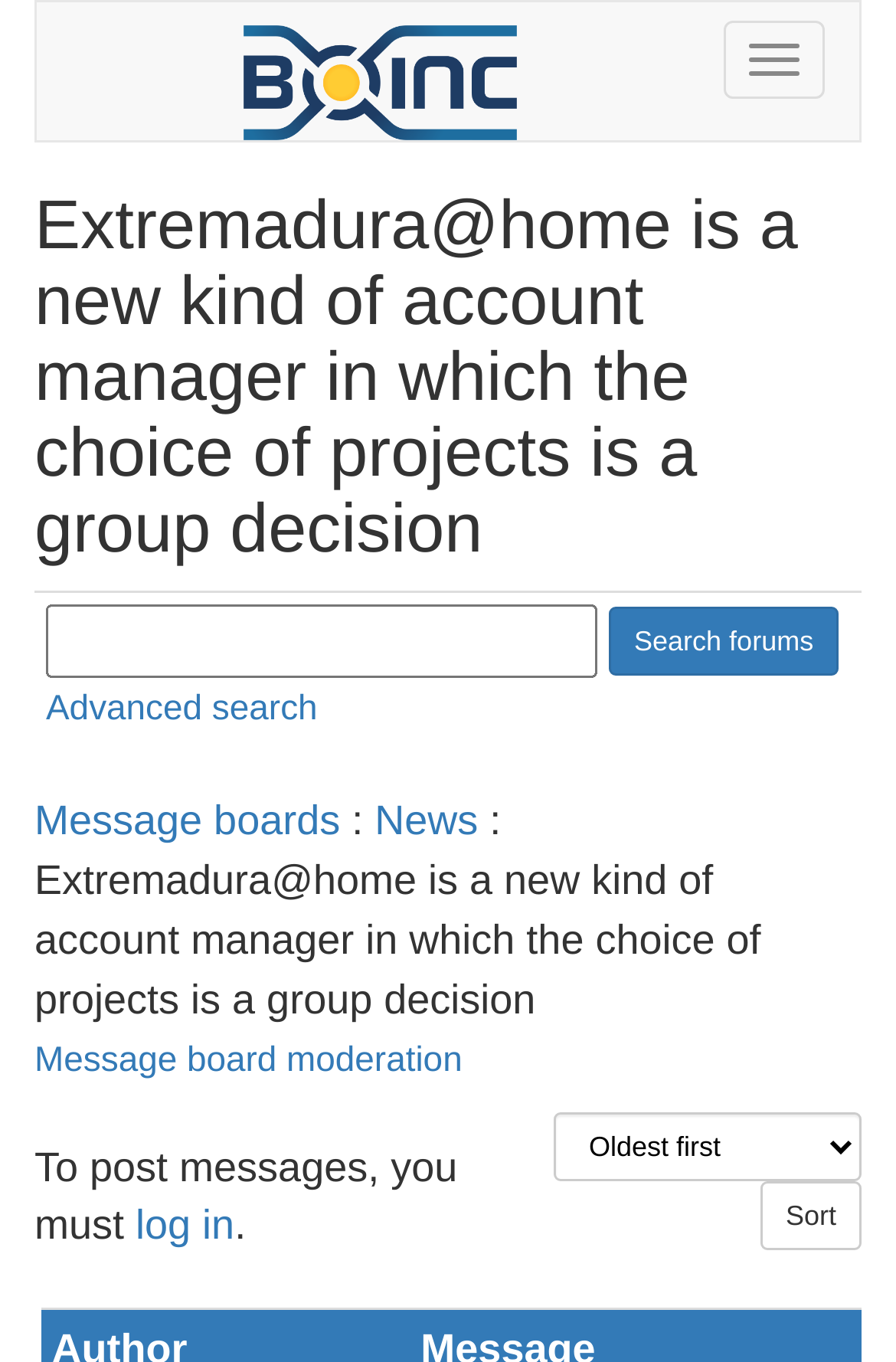Please identify the bounding box coordinates of the region to click in order to complete the task: "Go to message boards". The coordinates must be four float numbers between 0 and 1, specified as [left, top, right, bottom].

[0.038, 0.712, 0.38, 0.746]